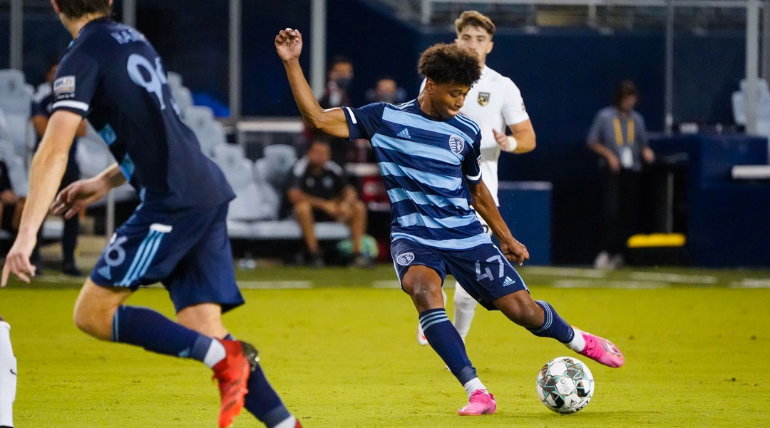Provide your answer in one word or a succinct phrase for the question: 
What is the dominant color of the kit worn by Mataeo Bunbury?

Blue